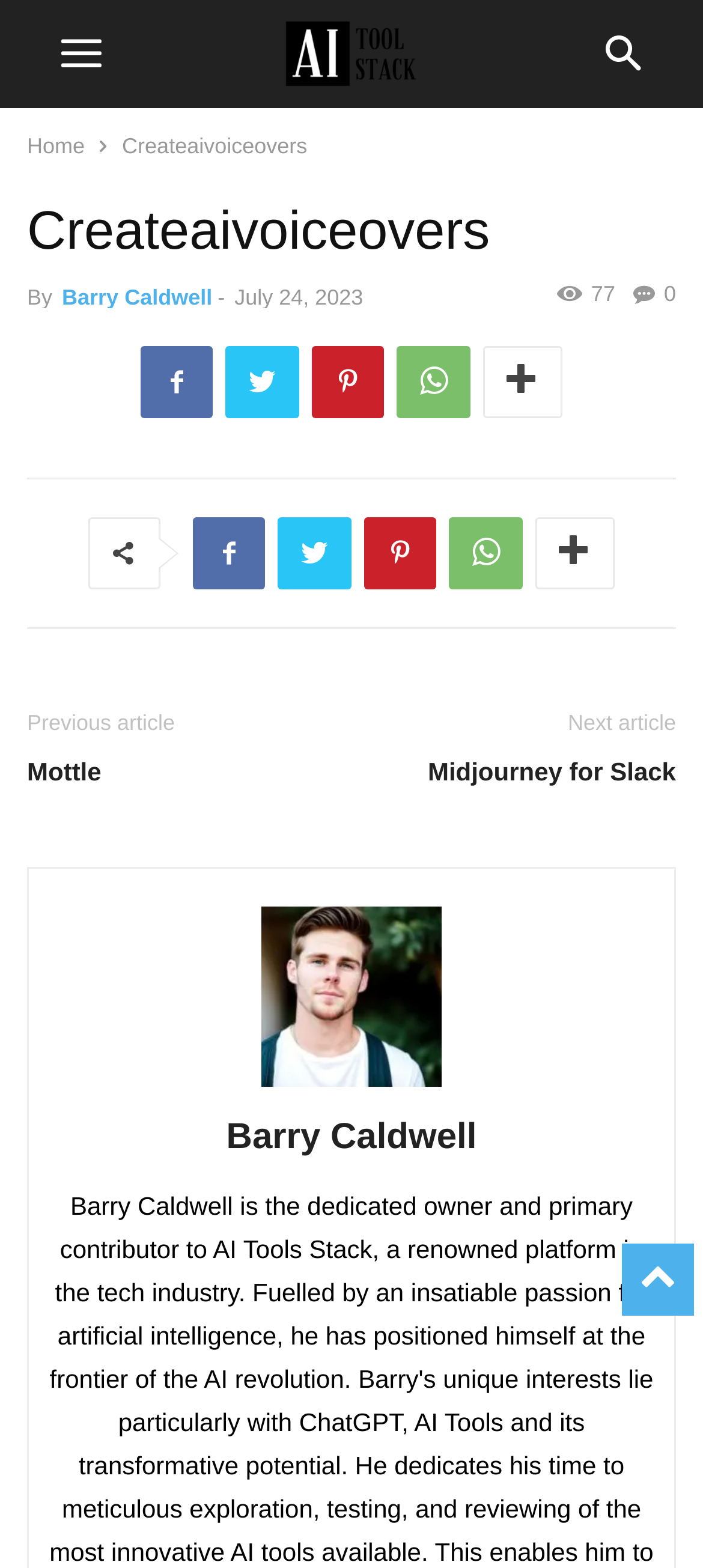Pinpoint the bounding box coordinates for the area that should be clicked to perform the following instruction: "Click the HOME link".

None